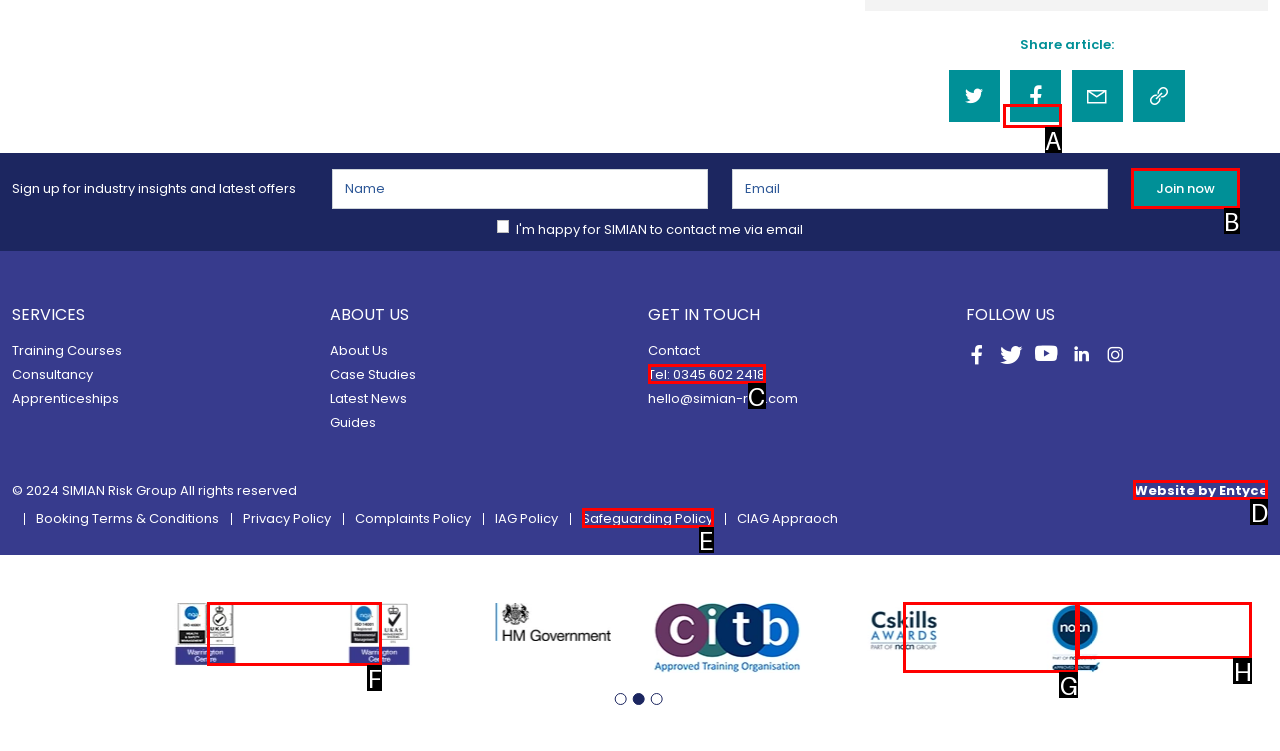Tell me which one HTML element I should click to complete the following task: Click the Join now button Answer with the option's letter from the given choices directly.

B